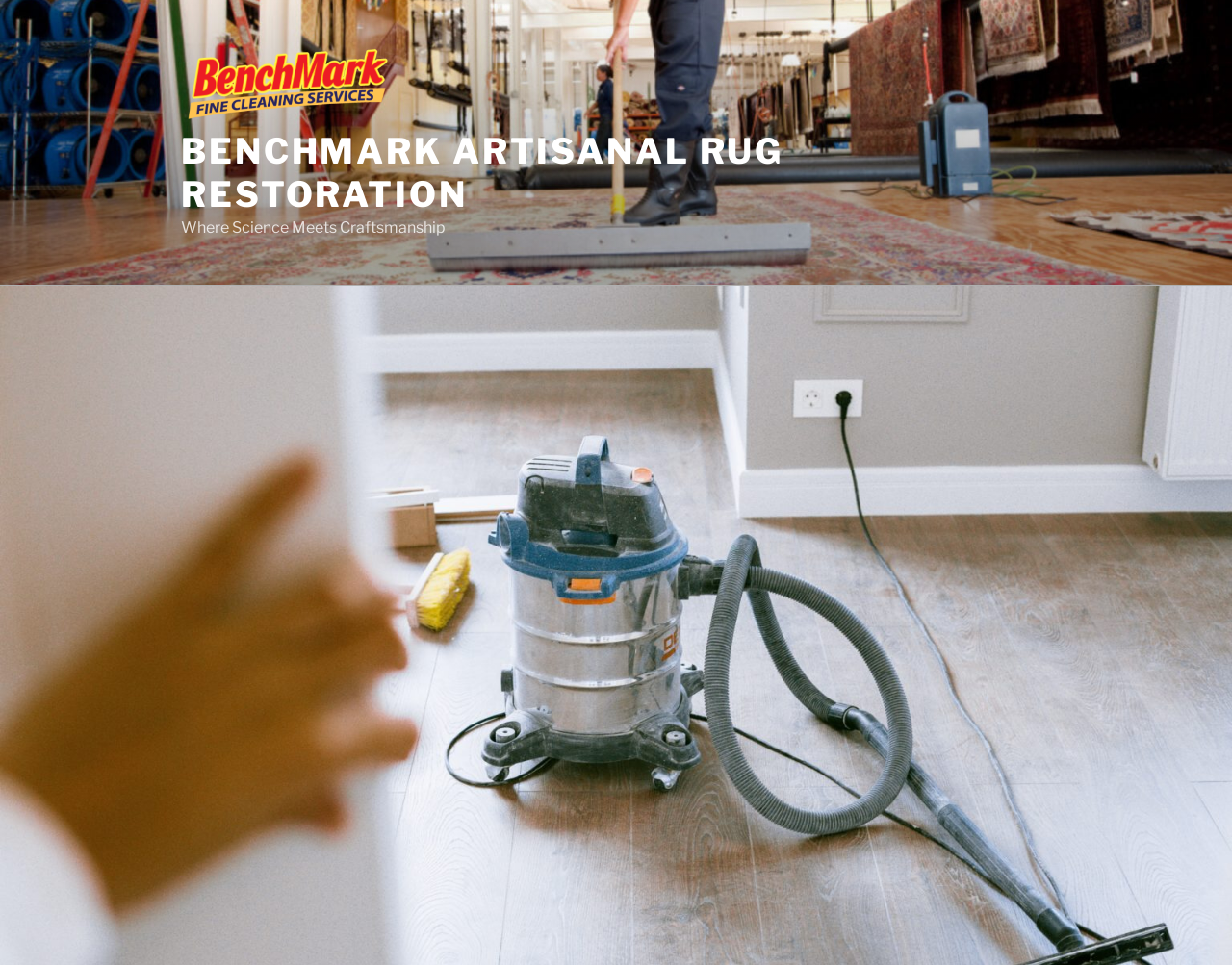Identify the main title of the webpage and generate its text content.

Download your copy of the EPA & CDC’s approved cleaning products list.